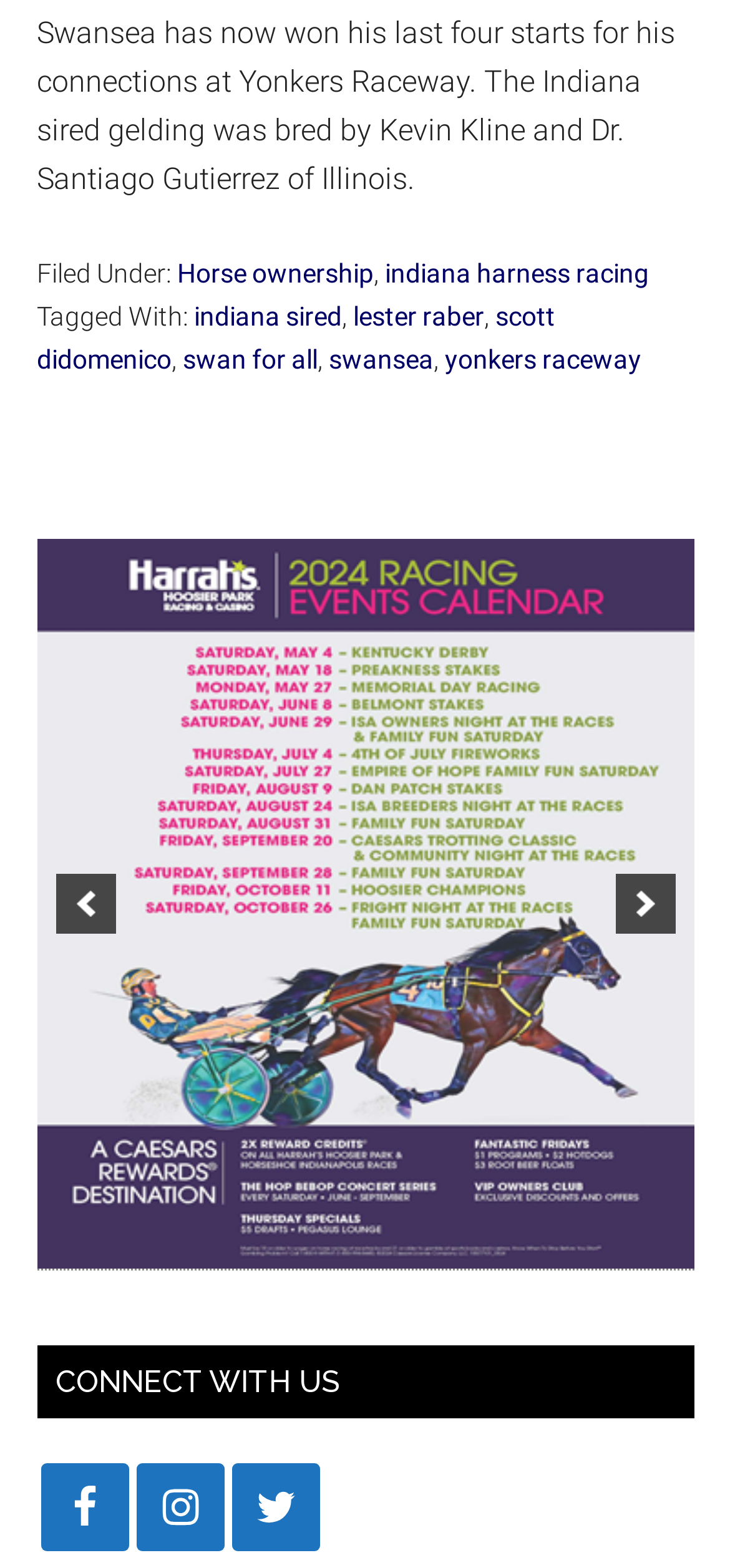What is the name of the horse mentioned in the article?
Using the image as a reference, answer the question in detail.

The article mentions 'Swansea has now won his last four starts for his connections at Yonkers Raceway.' Therefore, the name of the horse mentioned in the article is Swansea.